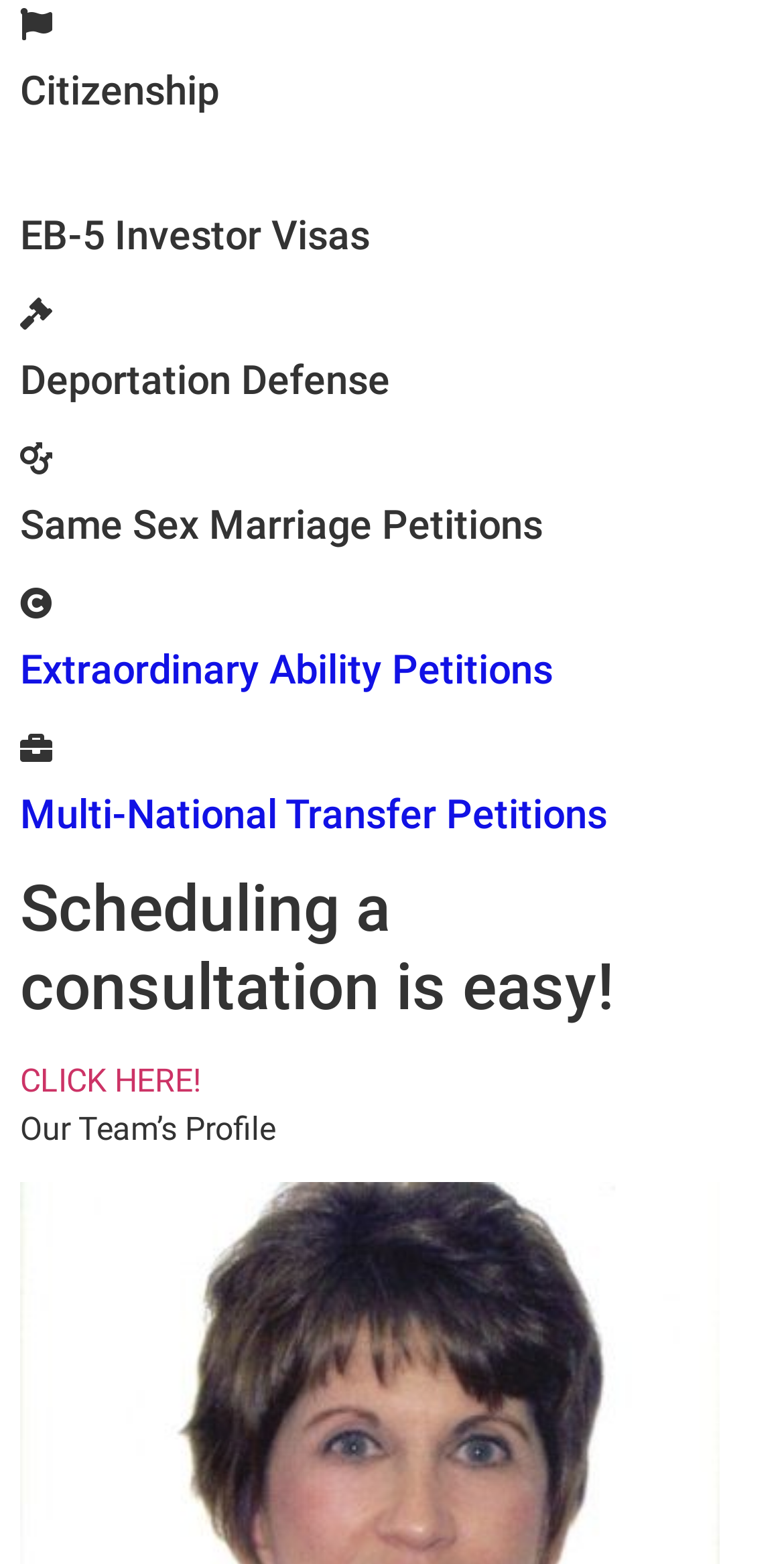What is the topic of the section below 'Our Team’s Profile'?
Examine the webpage screenshot and provide an in-depth answer to the question.

The section below 'Our Team’s Profile' is not explicitly mentioned, but based on the context, it might be related to the team's profile or services offered by the team.